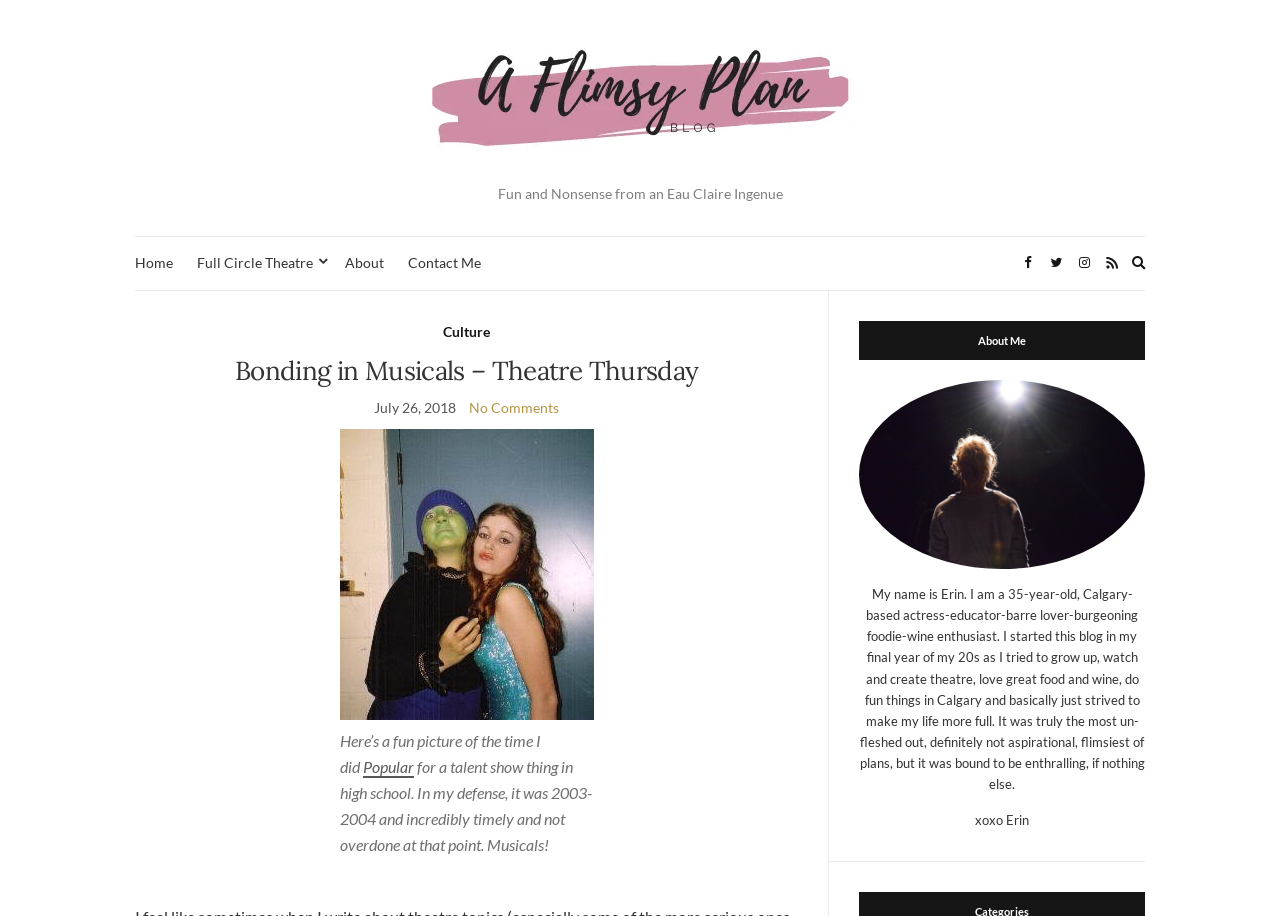Locate the UI element described by 2021 in the provided webpage screenshot. Return the bounding box coordinates in the format (top-left x, top-left y, bottom-right x, bottom-right y), ensuring all values are between 0 and 1.

None